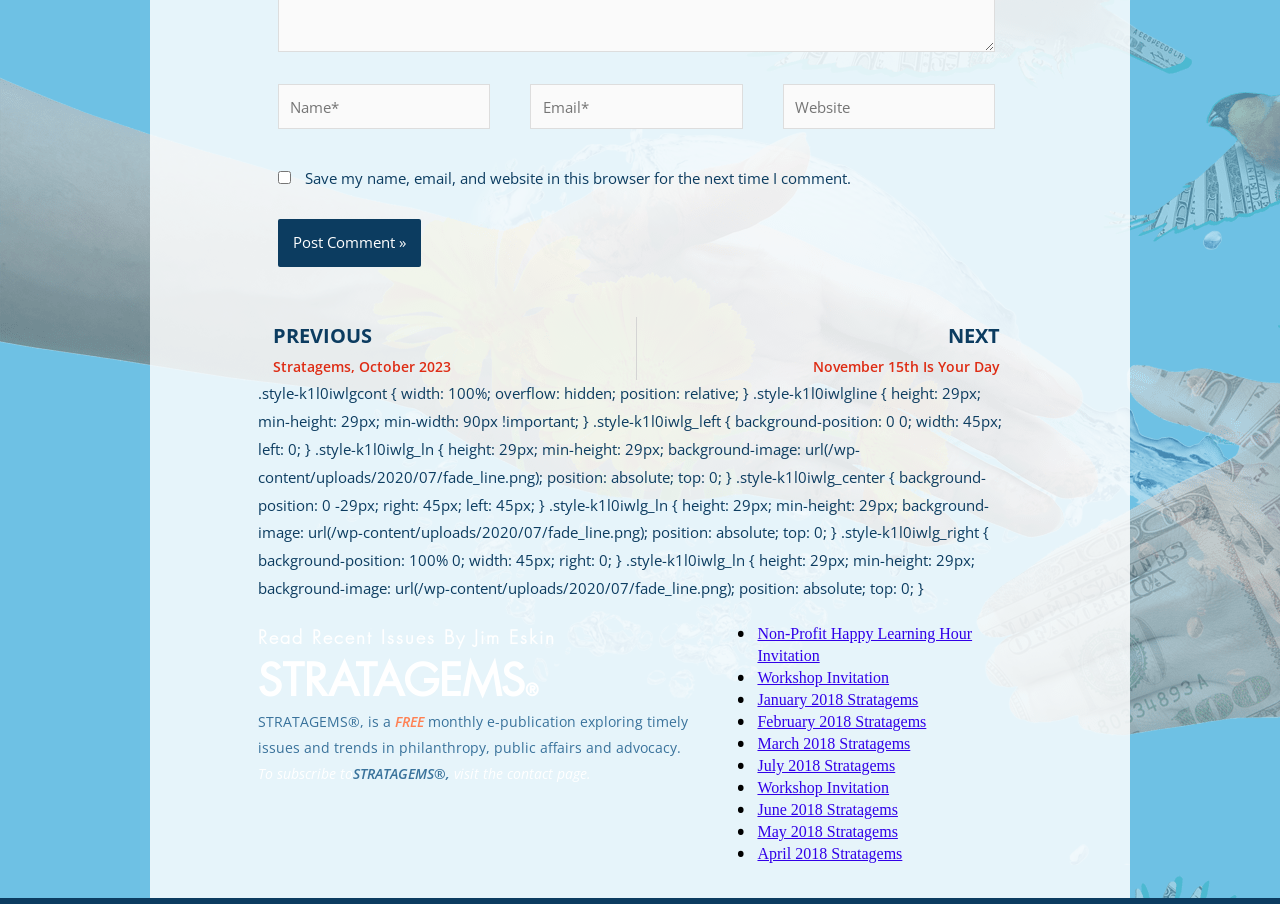Please find the bounding box coordinates of the clickable region needed to complete the following instruction: "Enter your name". The bounding box coordinates must consist of four float numbers between 0 and 1, i.e., [left, top, right, bottom].

[0.217, 0.093, 0.383, 0.143]